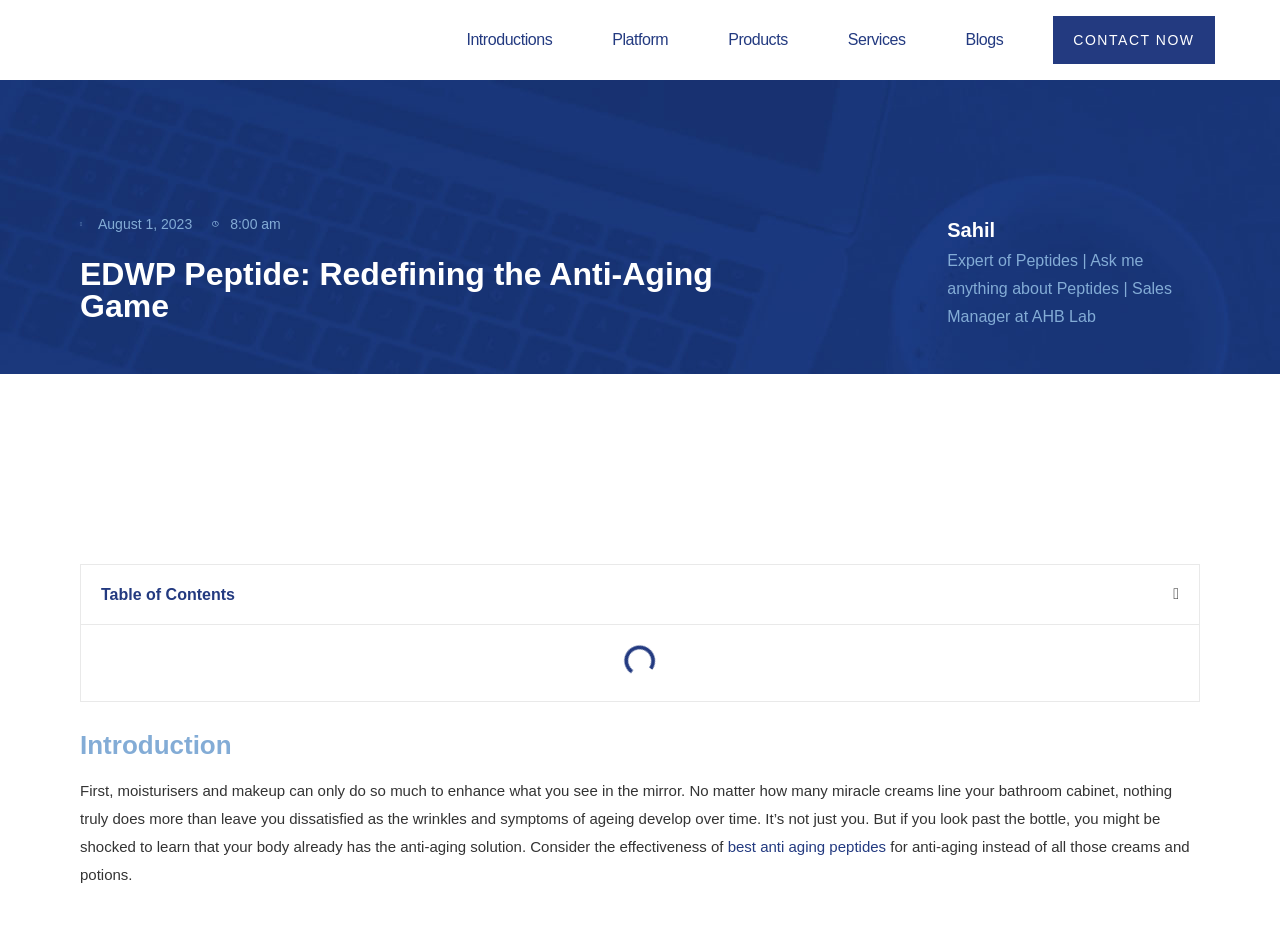Identify the bounding box coordinates for the UI element that matches this description: "Blogs".

[0.746, 0.025, 0.792, 0.059]